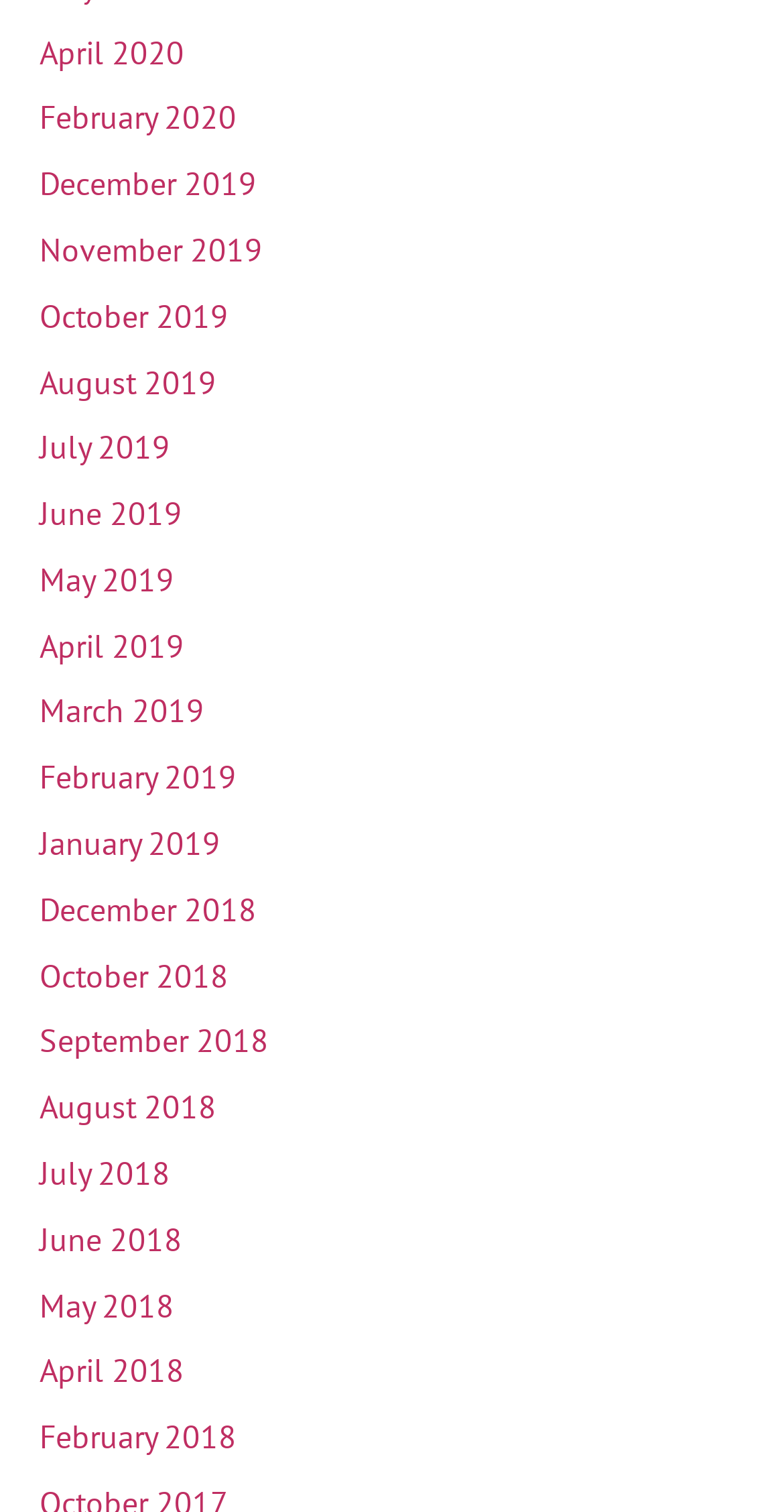Provide a single word or phrase to answer the given question: 
How many links are there in total?

27